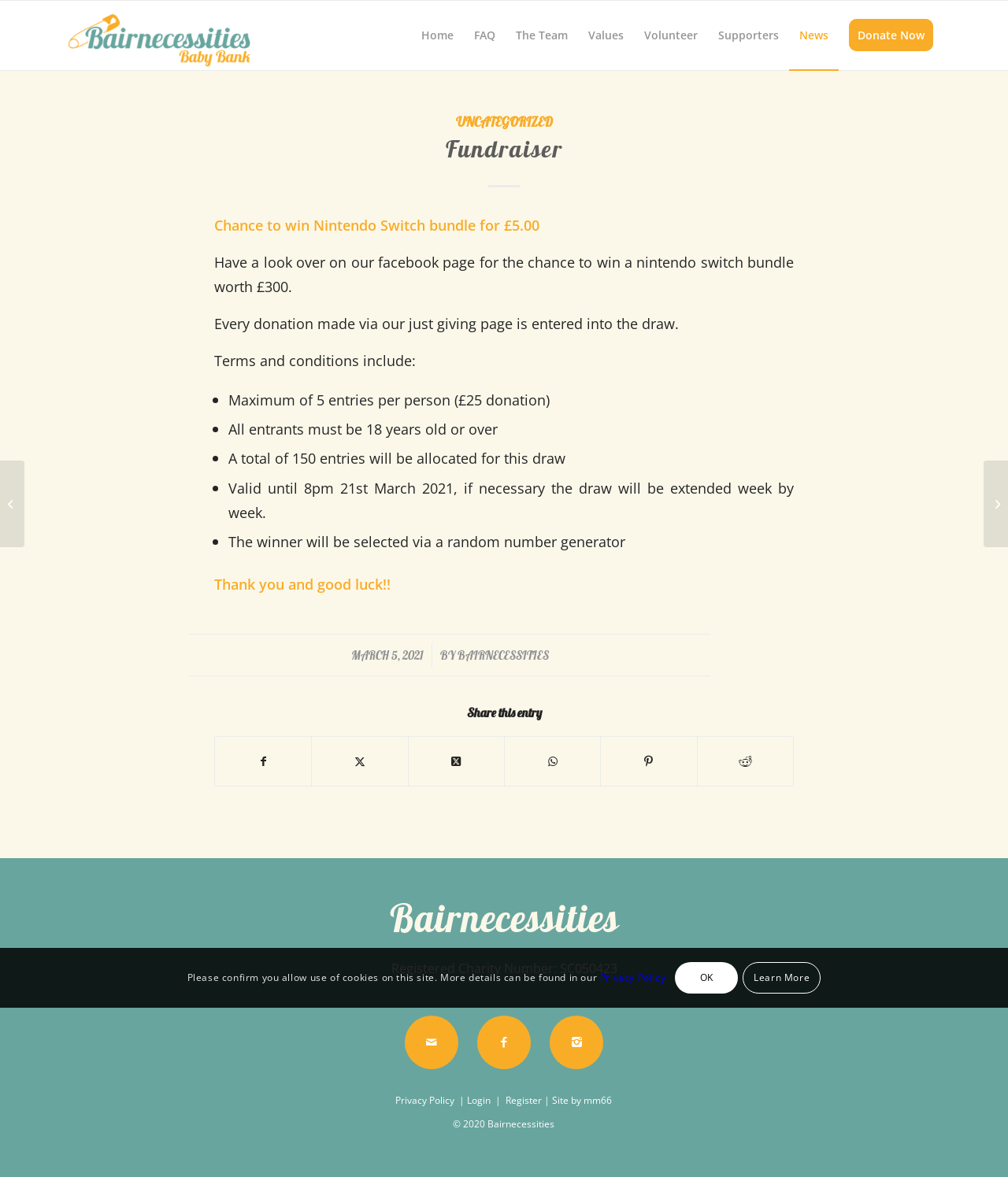How many entries are allocated for this draw?
Refer to the image and provide a concise answer in one word or phrase.

150